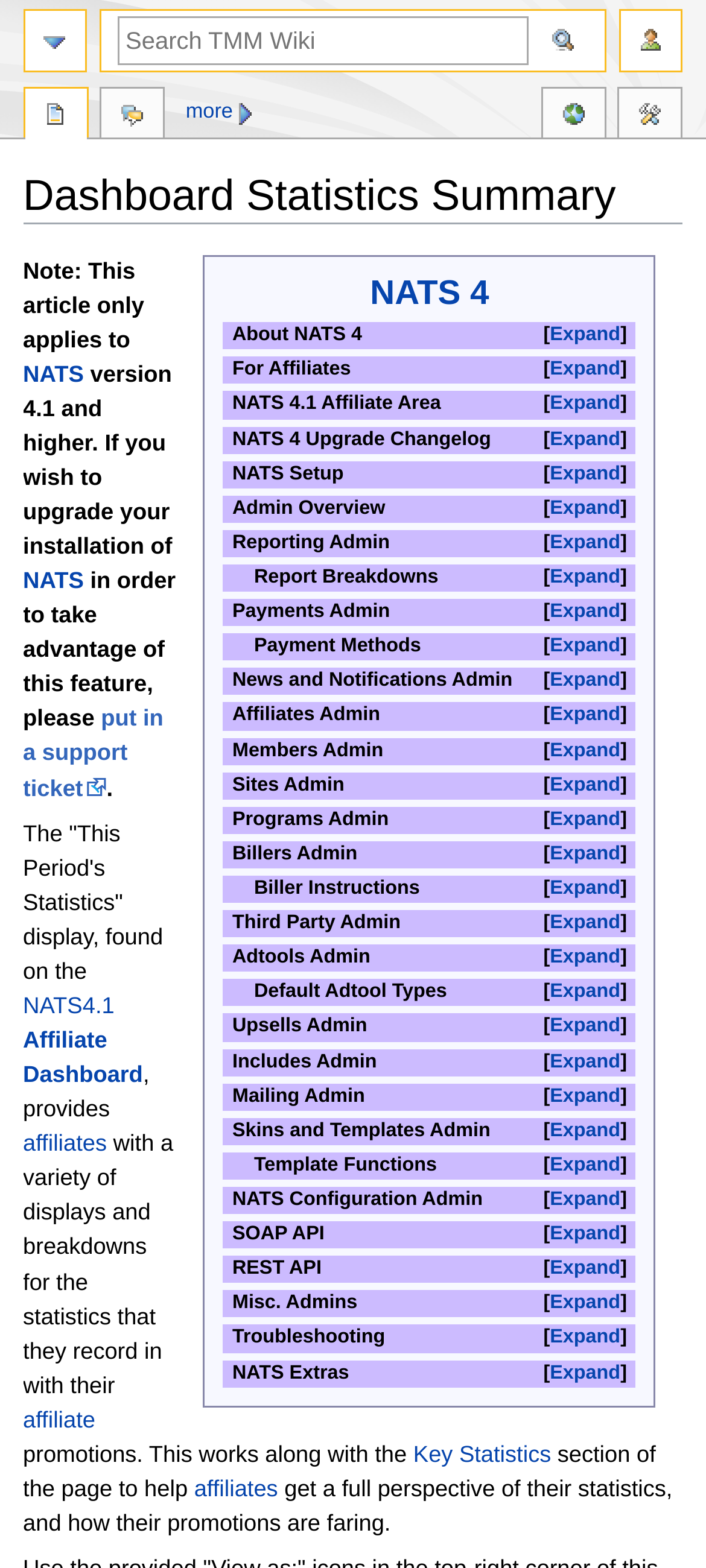Bounding box coordinates are specified in the format (top-left x, top-left y, bottom-right x, bottom-right y). All values are floating point numbers bounded between 0 and 1. Please provide the bounding box coordinate of the region this sentence describes: In other languages

[0.769, 0.056, 0.857, 0.092]